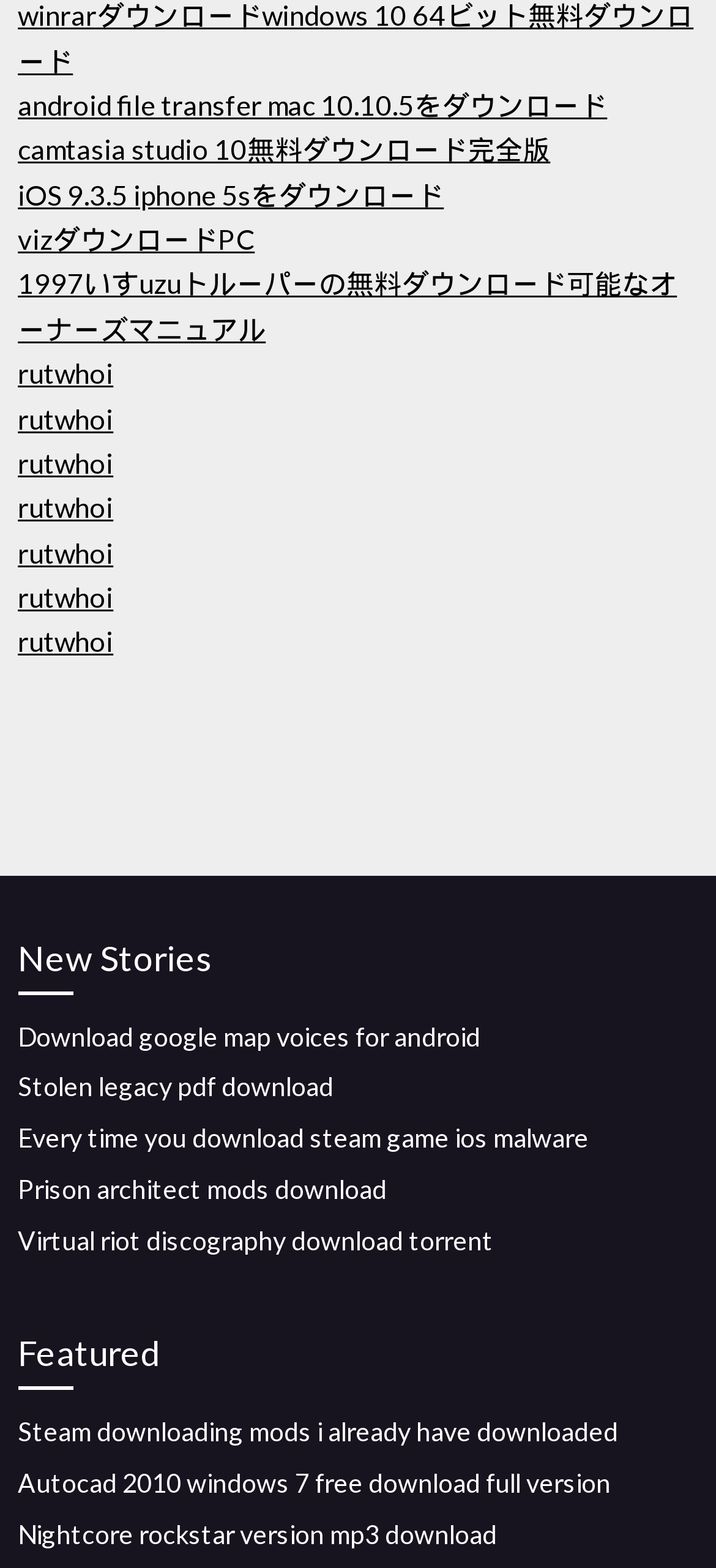Given the description of the UI element: "iOS 9.3.5 iphone 5sをダウンロード", predict the bounding box coordinates in the form of [left, top, right, bottom], with each value being a float between 0 and 1.

[0.025, 0.113, 0.62, 0.134]